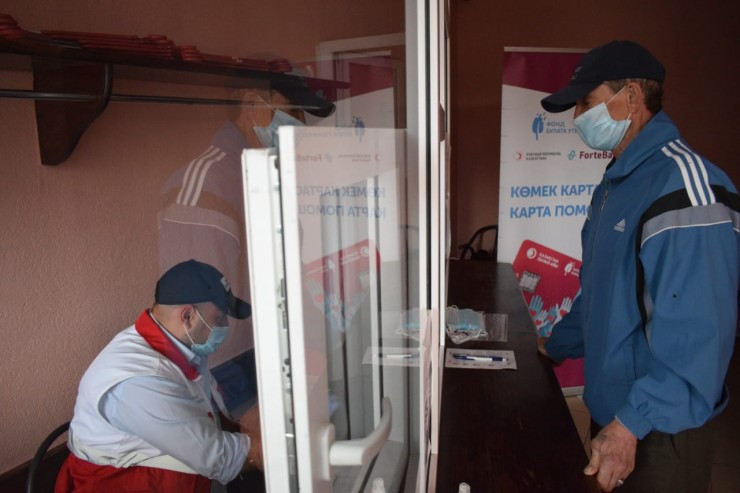Explain the details of the image you are viewing.

The image captures a moment from the “Aid Card” project, showcasing a scene in a service center where individuals affected by flooding are receiving financial assistance. A masked volunteer, dressed in a red vest, is seated behind a transparent barrier, diligently assisting clients. In front of him, a man wearing a blue jacket and a dark cap stands, likely awaiting his turn or engaging in conversation. The setup emphasizes safety with the barrier, pertinent during challenging times. The background features promotional materials from ForteBank, highlighting the collaboration with Bulat Utemuratov’s Foundation and the Red Crescent of Kazakhstan, signifying the outreach efforts to support vulnerable groups impacted by the recent flooding, including families in need. The overall atmosphere reflects compassion and proactive assistance as part of a broader community initiative aimed at alleviating the hardships caused by natural disasters.